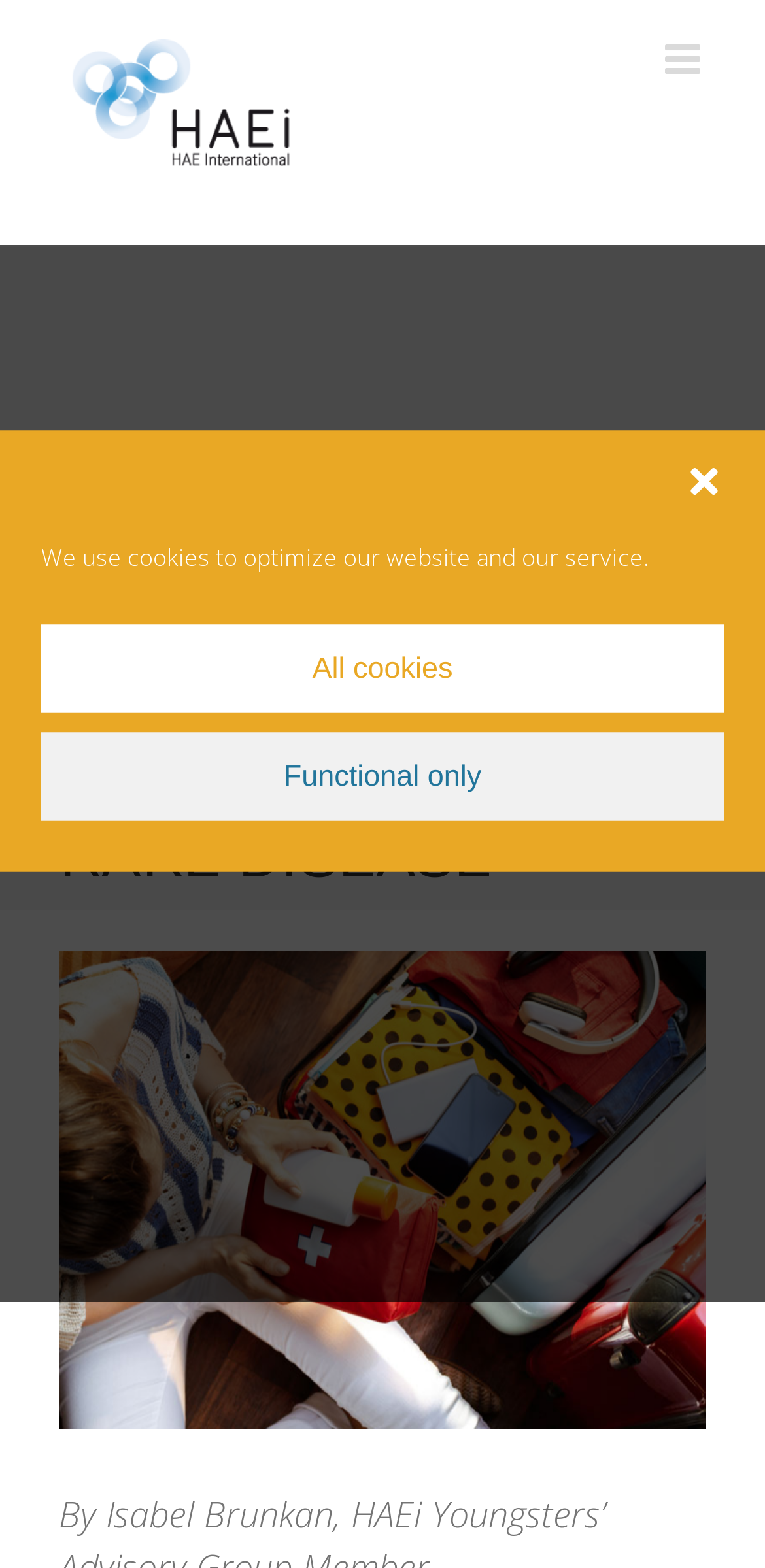Please answer the following question using a single word or phrase: 
Is the mobile menu expanded?

False